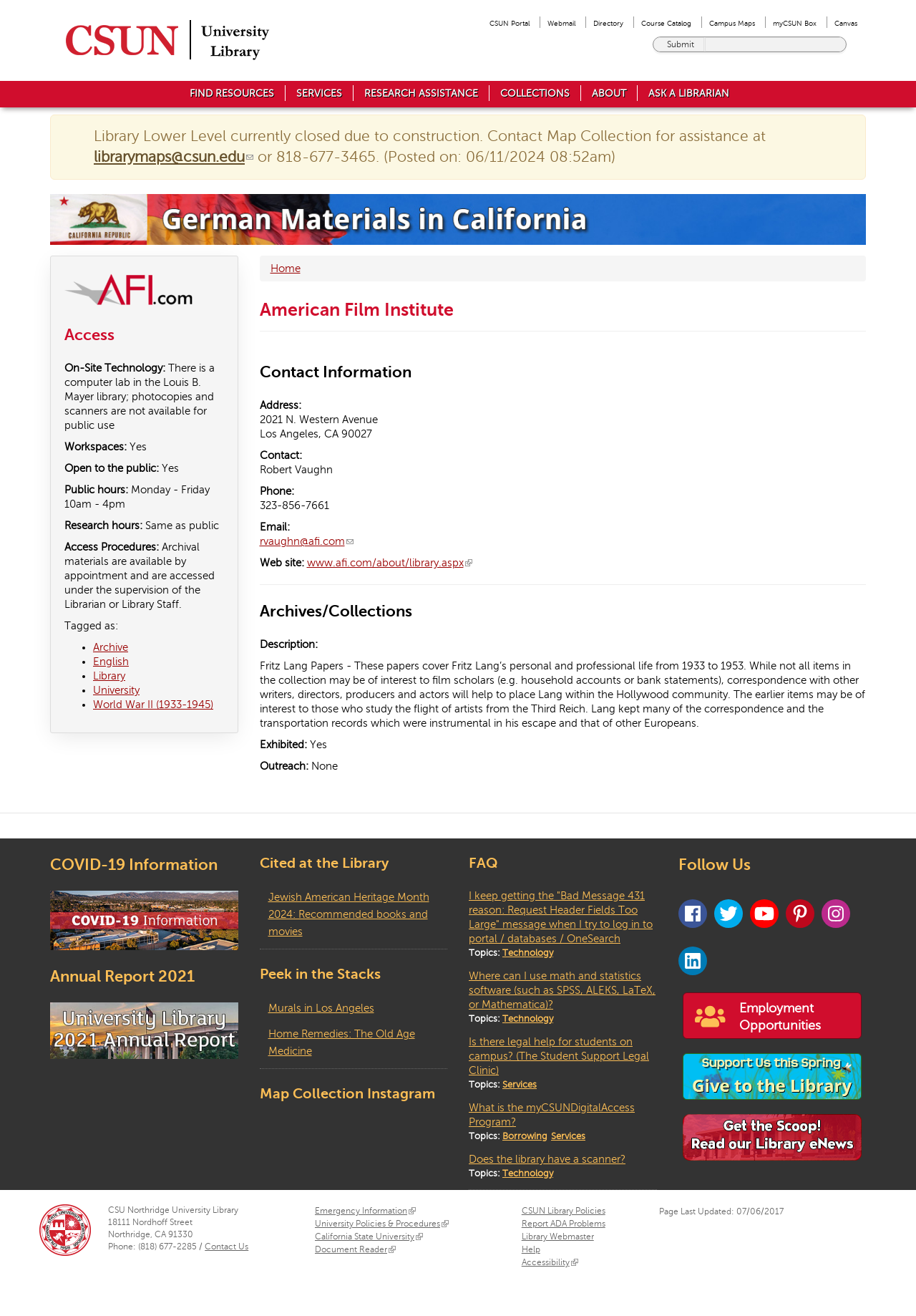Extract the primary headline from the webpage and present its text.

American Film Institute